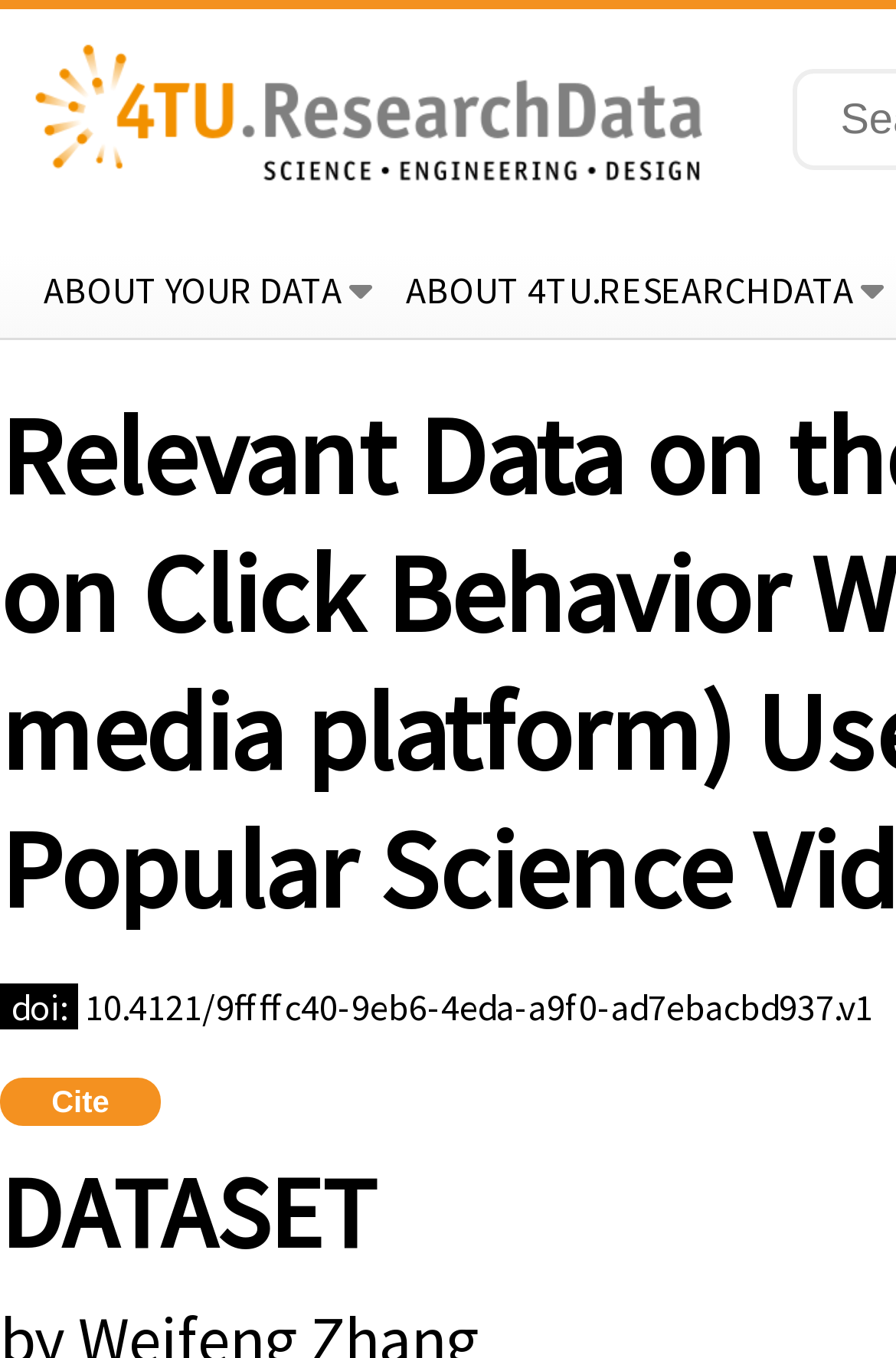Extract the bounding box coordinates of the UI element described by: "10.4121/9ffffc40-9eb6-4eda-a9f0-ad7ebacbd937.v1". The coordinates should include four float numbers ranging from 0 to 1, e.g., [left, top, right, bottom].

[0.095, 0.724, 0.974, 0.758]